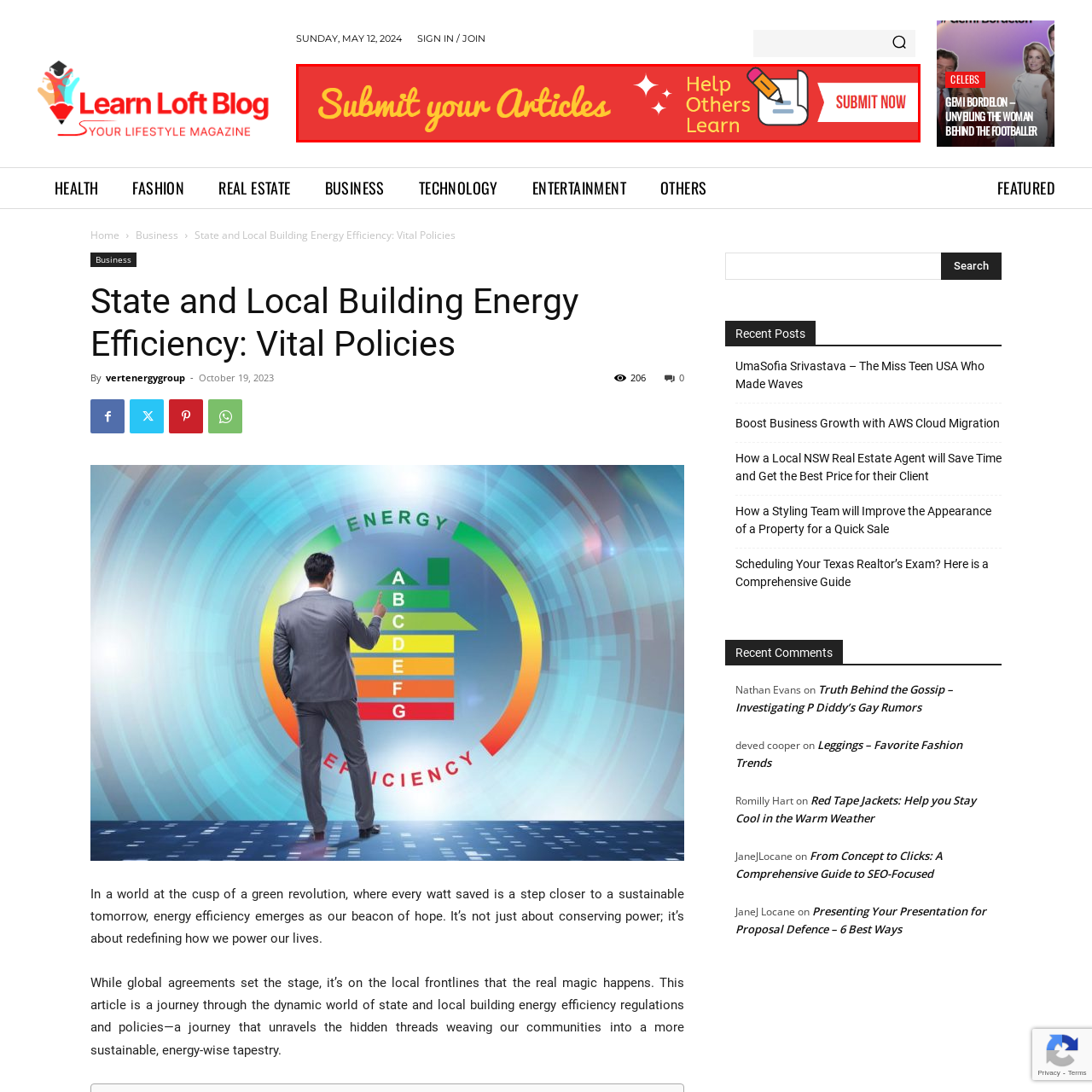What object is illustrated in the graphic accompanying the text?
Look at the image highlighted within the red bounding box and provide a detailed answer to the question.

The graphic accompanying the text illustrates a pencil writing on a page, symbolizing creativity and the act of sharing knowledge, which is in line with the purpose of submitting articles to the Learn Loft Blog.